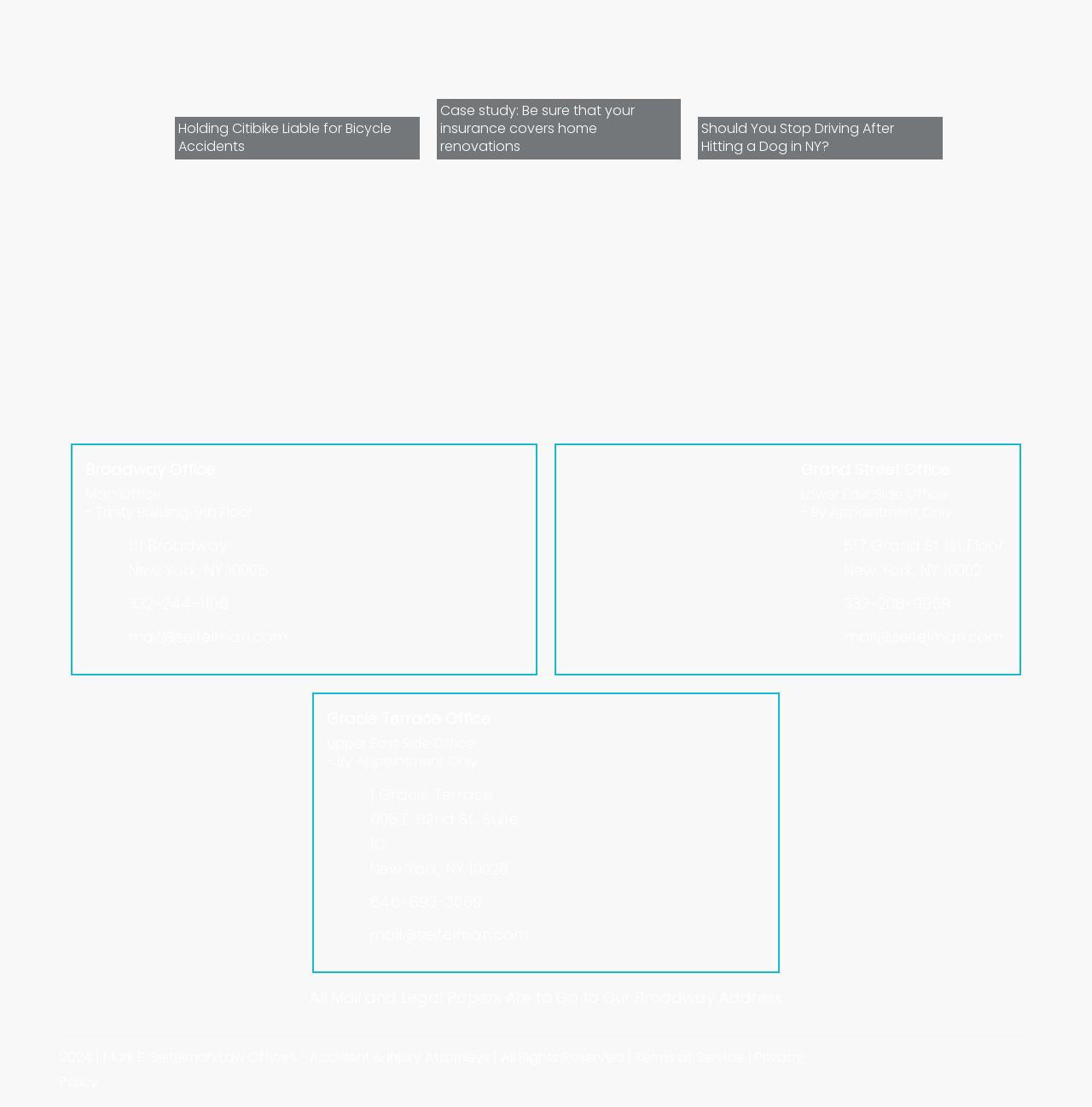Locate the bounding box coordinates of the element I should click to achieve the following instruction: "Visit the Facebook page".

[0.767, 0.948, 0.787, 0.968]